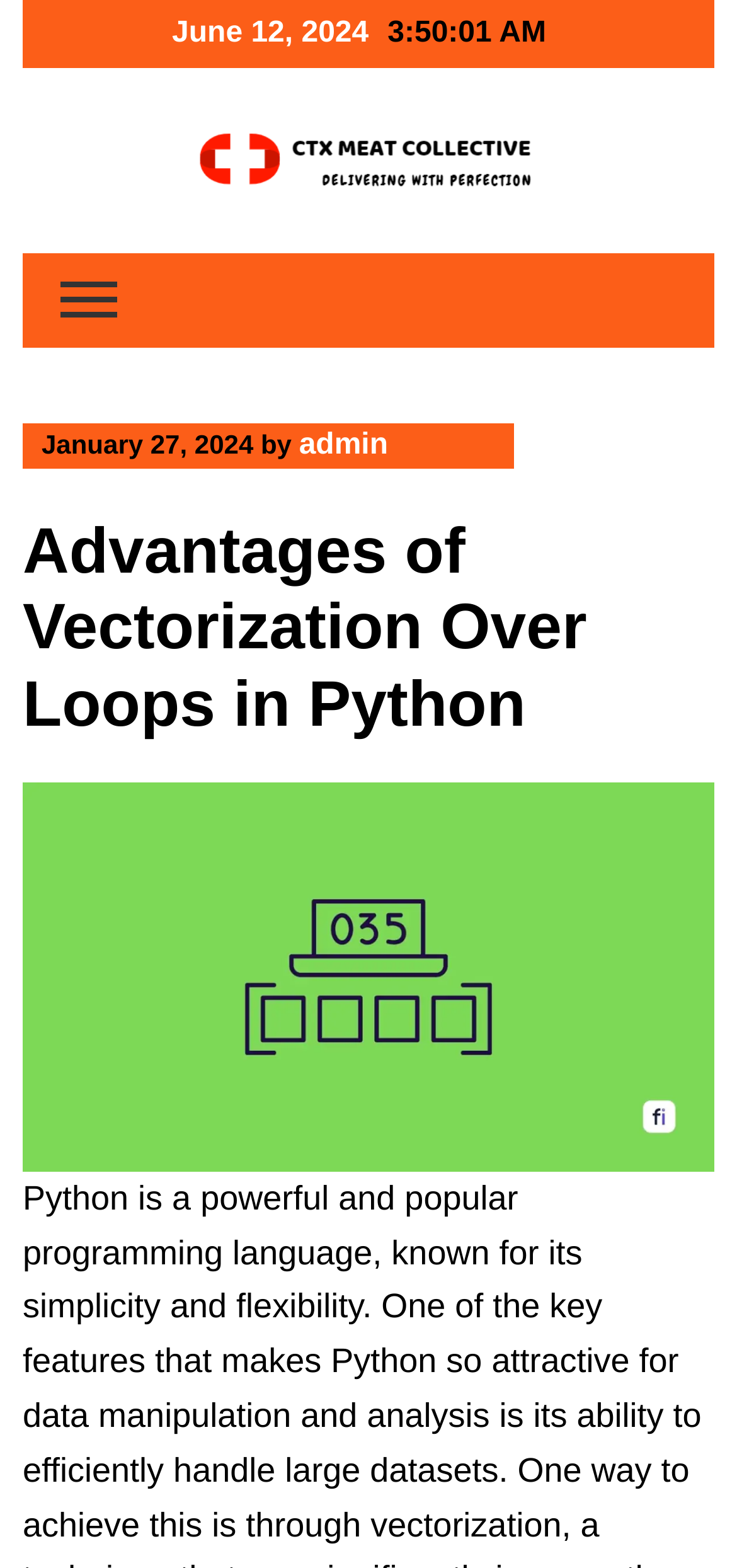Please provide a one-word or phrase answer to the question: 
What is the topic of the article?

Vectorization Over Loops in Python